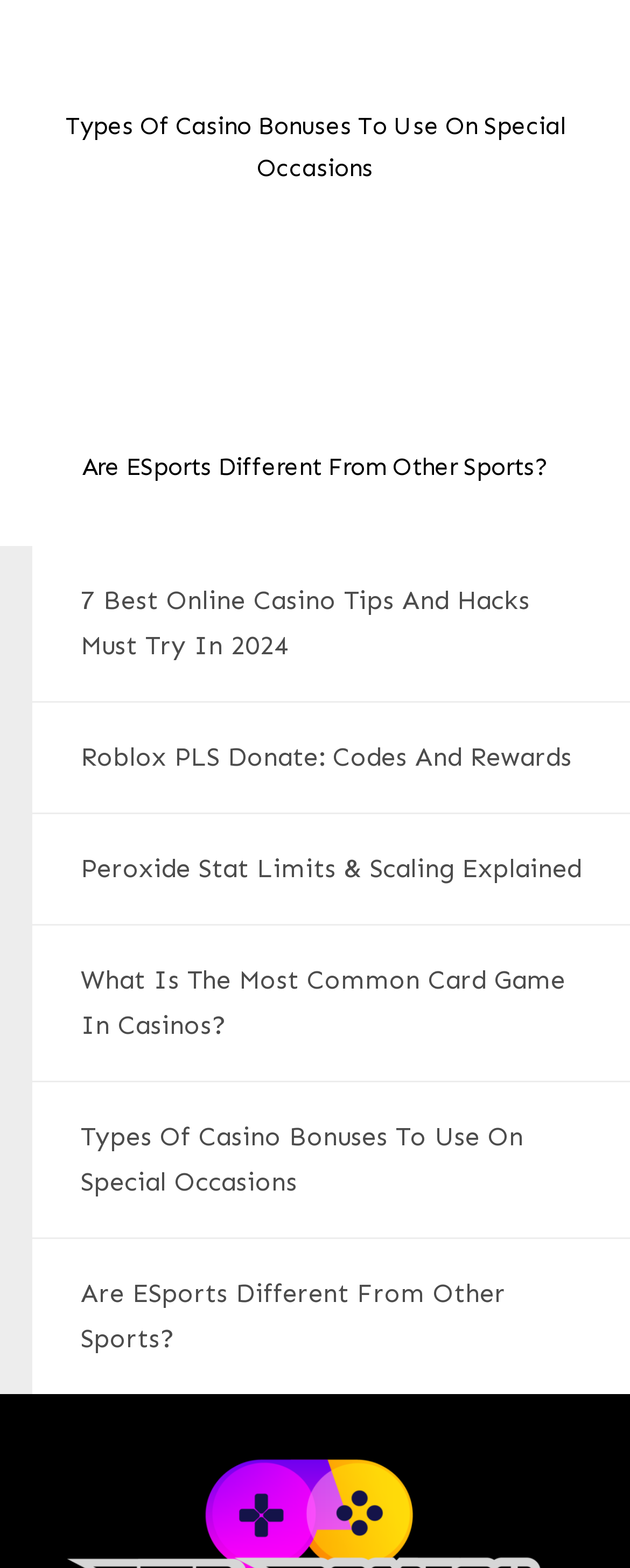What is the topic of the last link?
Please answer the question as detailed as possible.

The last link on the webpage has the text 'Types Of Casino Bonuses To Use On Special Occasions', which is the same as the first link, suggesting that the topic of the link is related to casino bonuses.